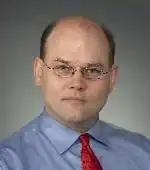Explain the image with as much detail as possible.

This image features a professional portrait of an individual dressed in a light blue shirt and a red tie, conveying an air of professionalism and confidence. The background is softly blurred, which helps to emphasize the subject's serious expression and thoughtful demeanor. This picture likely accompanies an interview or article focusing on topics related to agile methodologies, as it is part of the content titled "Interview with Scott Ambler on Disciplined Agile Delivery - Growing Agile." Scott Ambler, recognized for his contributions to agile practices, is the subject here, engaging in discussions about process decision frameworks and agile delivery approaches, as suggested by the surrounding text.